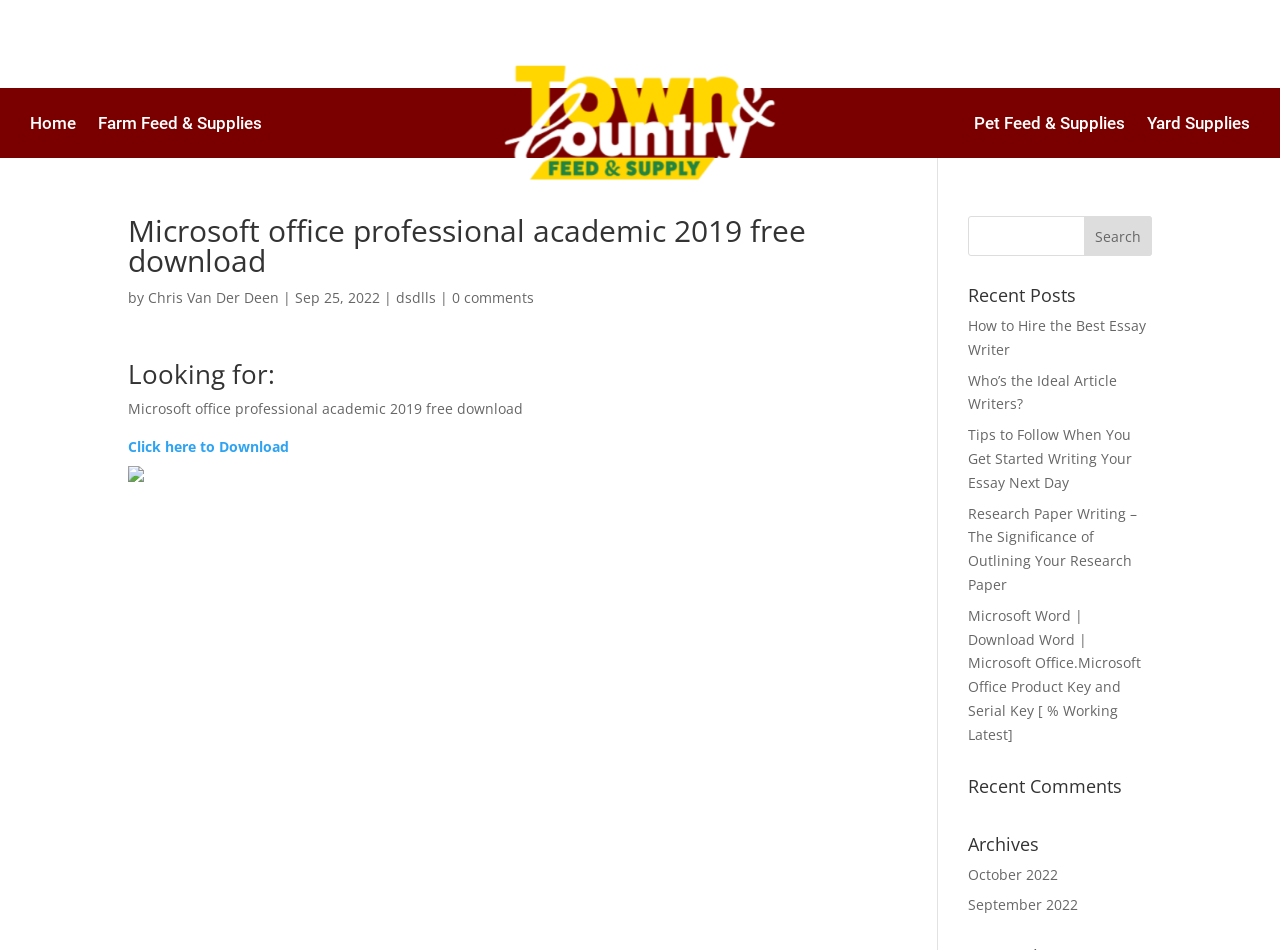What is the name of the company?
Give a one-word or short phrase answer based on the image.

Town & Country Feed & Supply